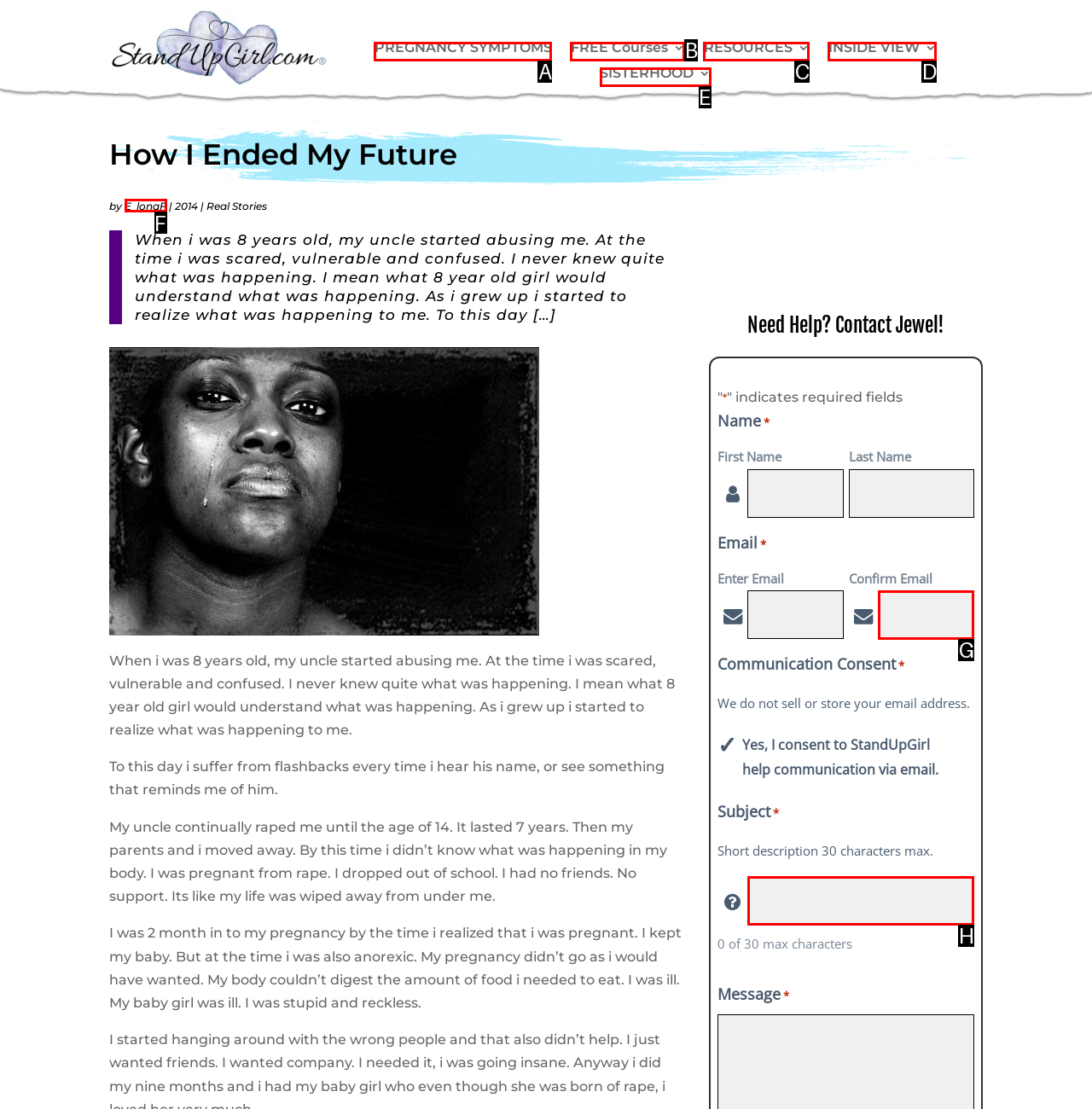Identify the HTML element that corresponds to the following description: parent_node: Confirm Email name="input_2_2" Provide the letter of the best matching option.

G